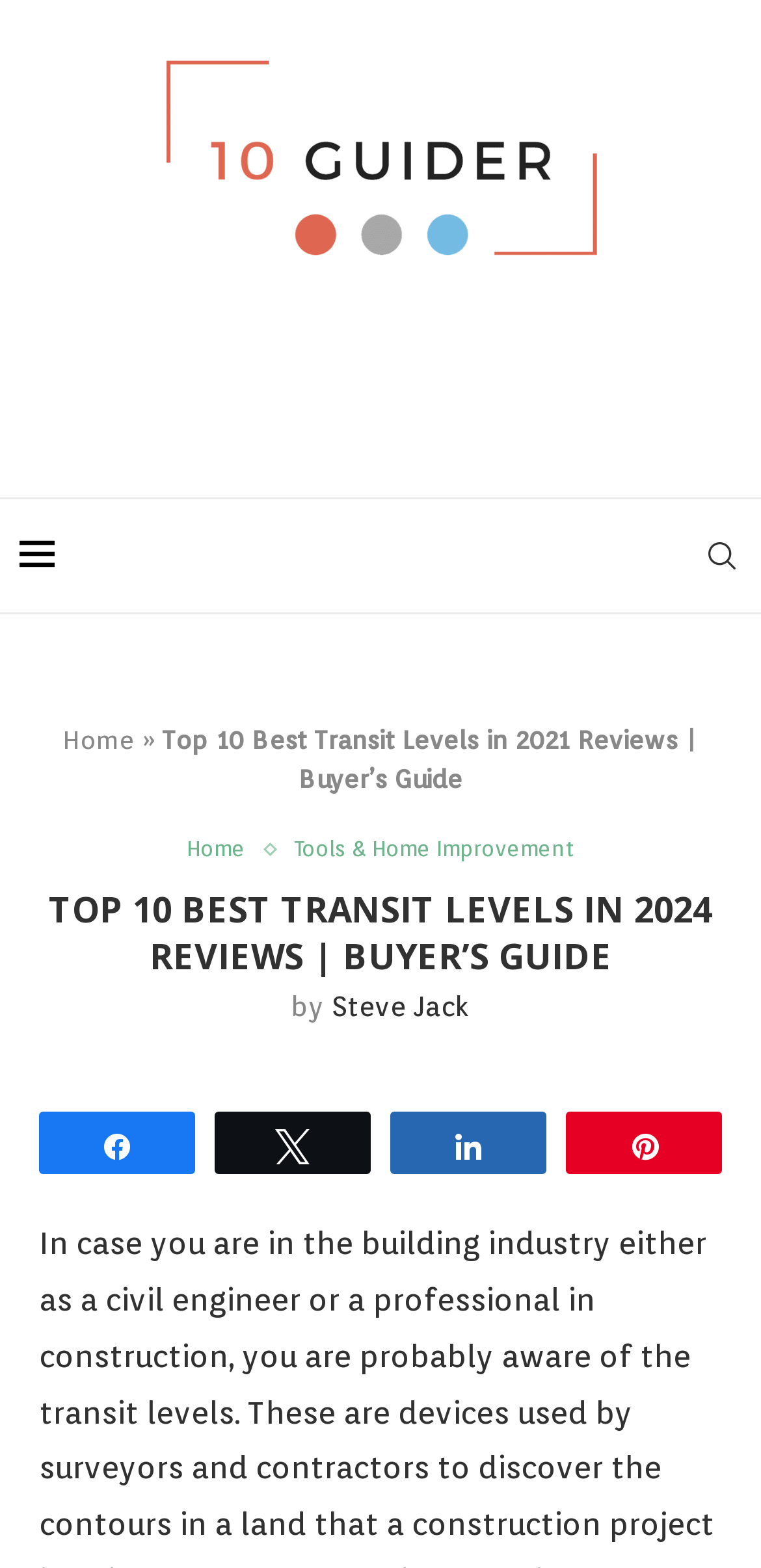What is the ranking of the reviewed products?
Please describe in detail the information shown in the image to answer the question.

I found the ranking of the reviewed products by looking at the title 'Top 10 Best Transit Levels in 2021 Reviews | Buyer’s Guide', which indicates that the products are ranked in a top 10 list.